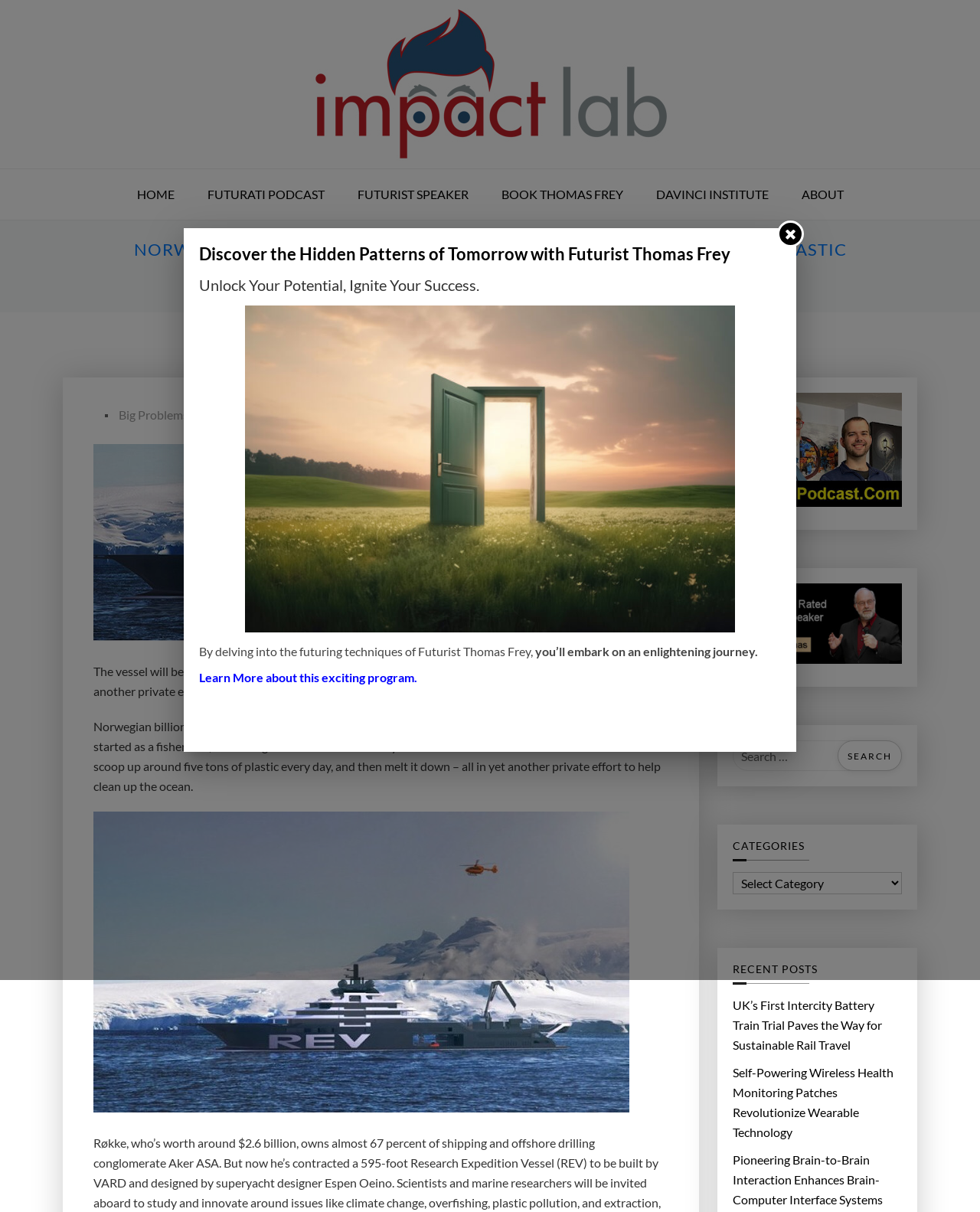Reply to the question below using a single word or brief phrase:
What is the name of the podcast mentioned on the webpage?

Futurati Podcast